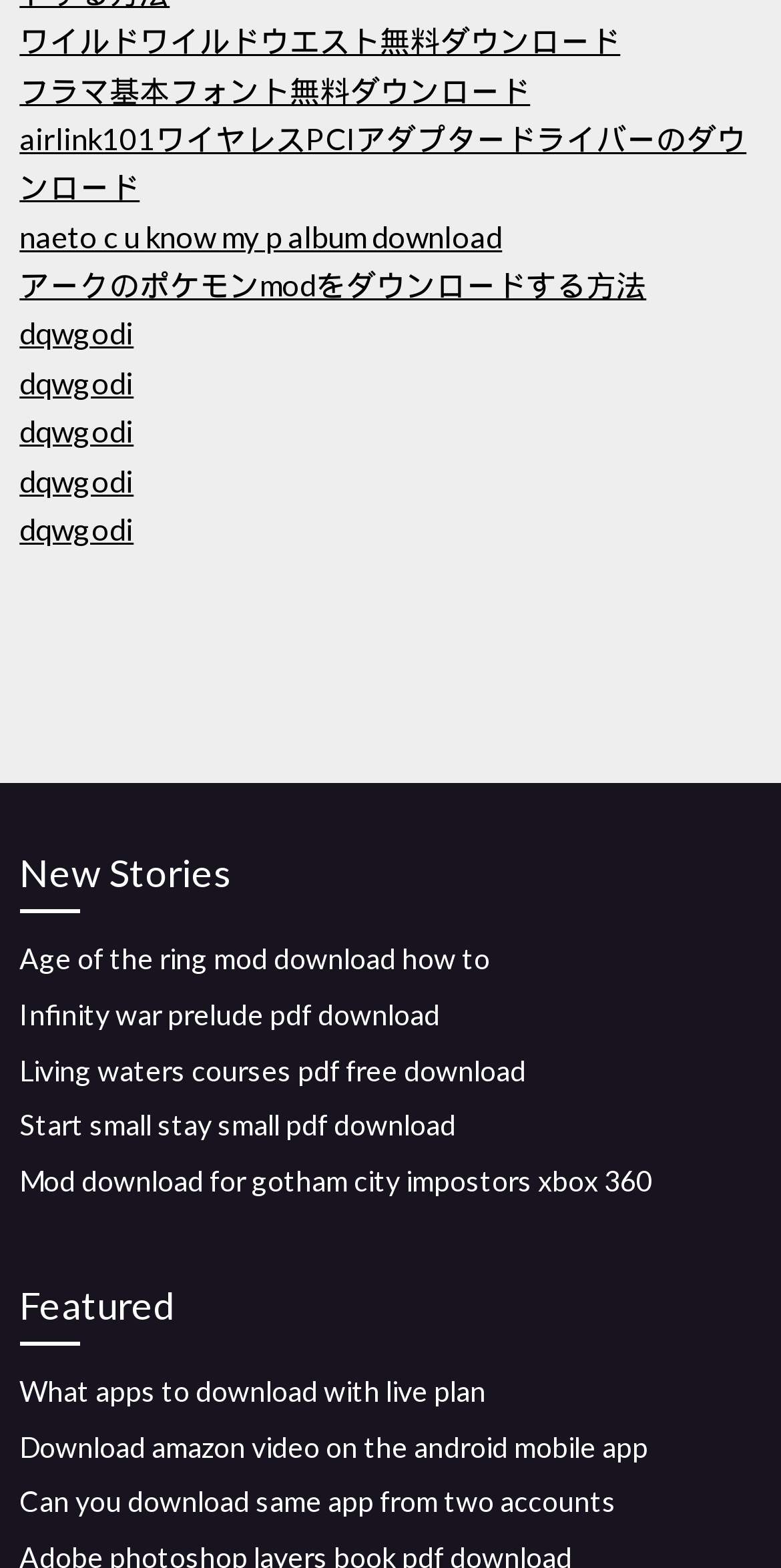Please respond to the question using a single word or phrase:
How many links are there on the webpage?

15